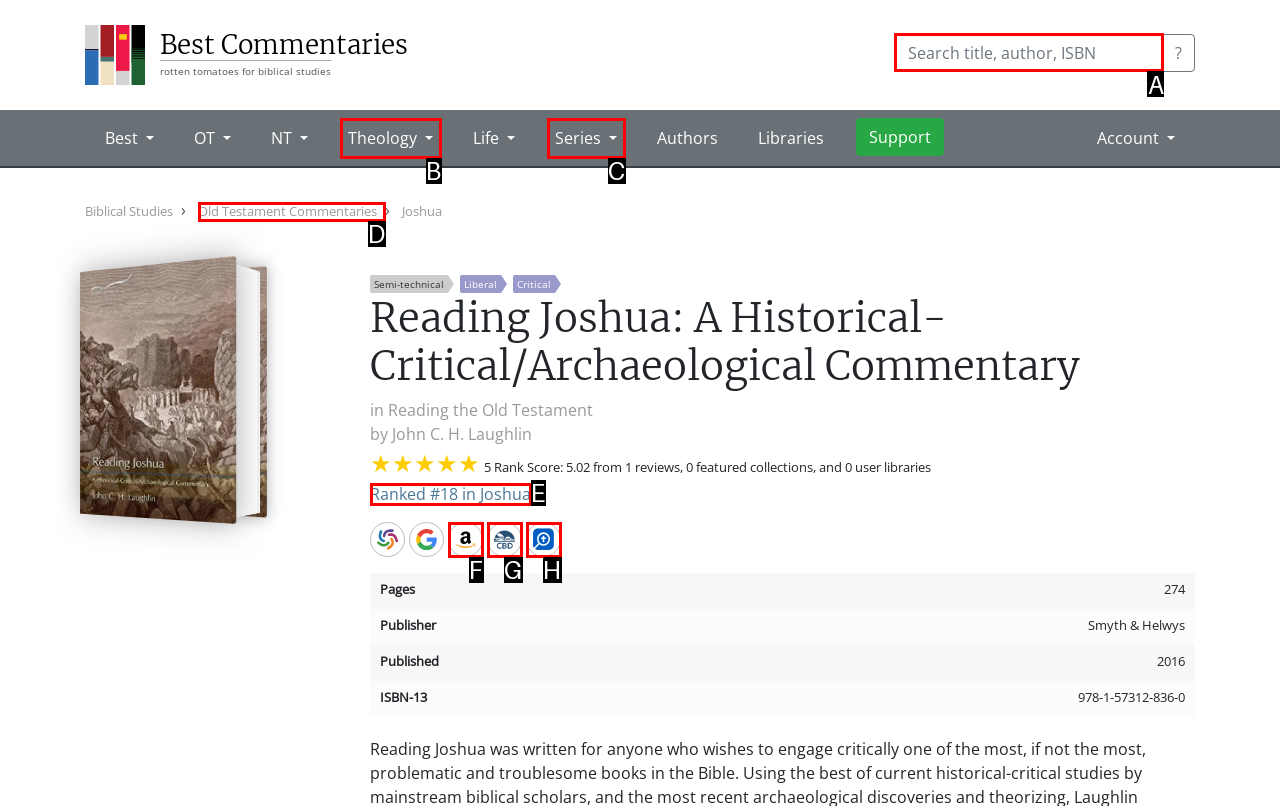Choose the HTML element to click for this instruction: Search for a commentary Answer with the letter of the correct choice from the given options.

A